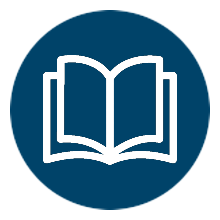Explain the details of the image you are viewing.

The image features a simple and visually striking icon depicting an open book, designed within a circular background. The book is illustrated in white against a deep blue circular backdrop, symbolizing knowledge and learning. This icon represents the "Reading List" section, emphasizing the importance of reading and access to various literature. It serves as an inviting visual cue for users interested in expanding their knowledge through recommended readings or resources, complementing a digital platform focused on educational content.